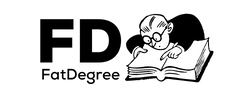Detail everything you observe in the image.

The image features the logo of "Fat Degree," showcasing a stylized representation of a character with glasses, intensely studying an open book. The bold letters "FD" emphasize the brand's name, creating a captivating visual identity. This logo signifies a commitment to education and knowledge, highlighting the brand's focus on academic topics and resources. The clever design blends playfulness with a serious approach to learning, appealing to students and educational enthusiasts alike.